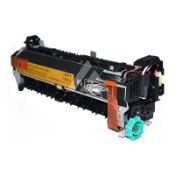What is the dominant color scheme of the HP4250/4350 Fuser Unit?
Please provide a single word or phrase as your answer based on the screenshot.

orange and black